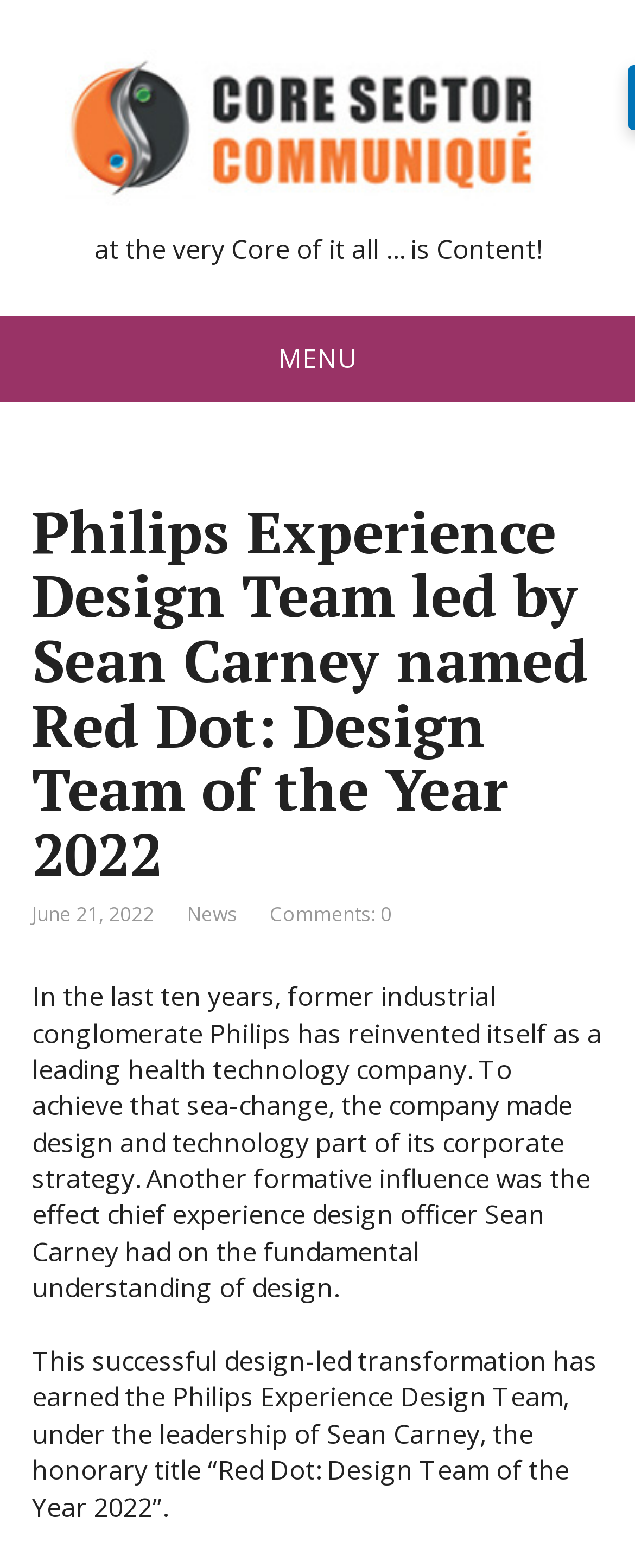Locate and generate the text content of the webpage's heading.

Philips Experience Design Team led by Sean Carney named Red Dot: Design Team of the Year 2022